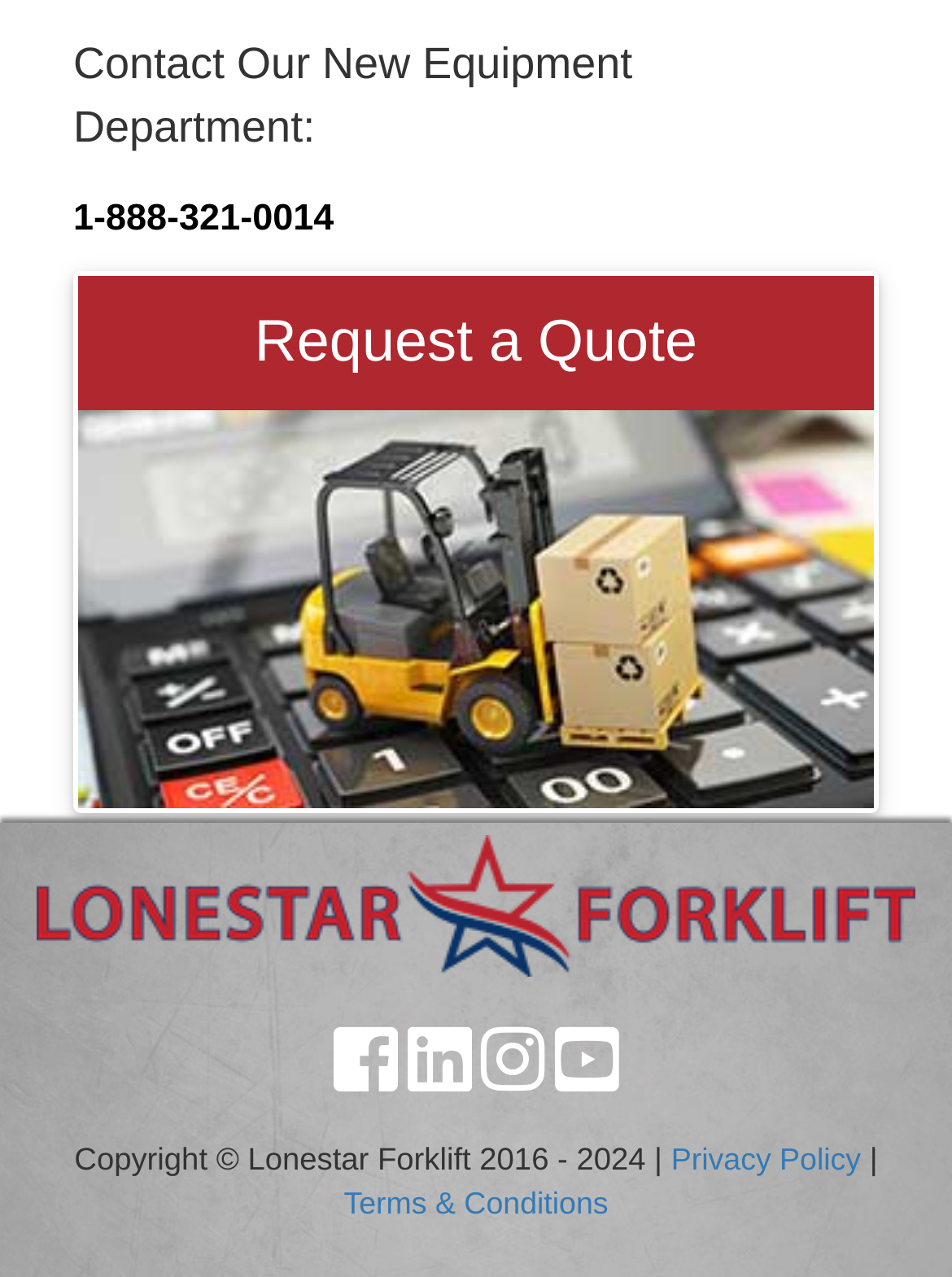Answer the question using only one word or a concise phrase: What is the phone number to contact the New Equipment Department?

1-888-321-0014